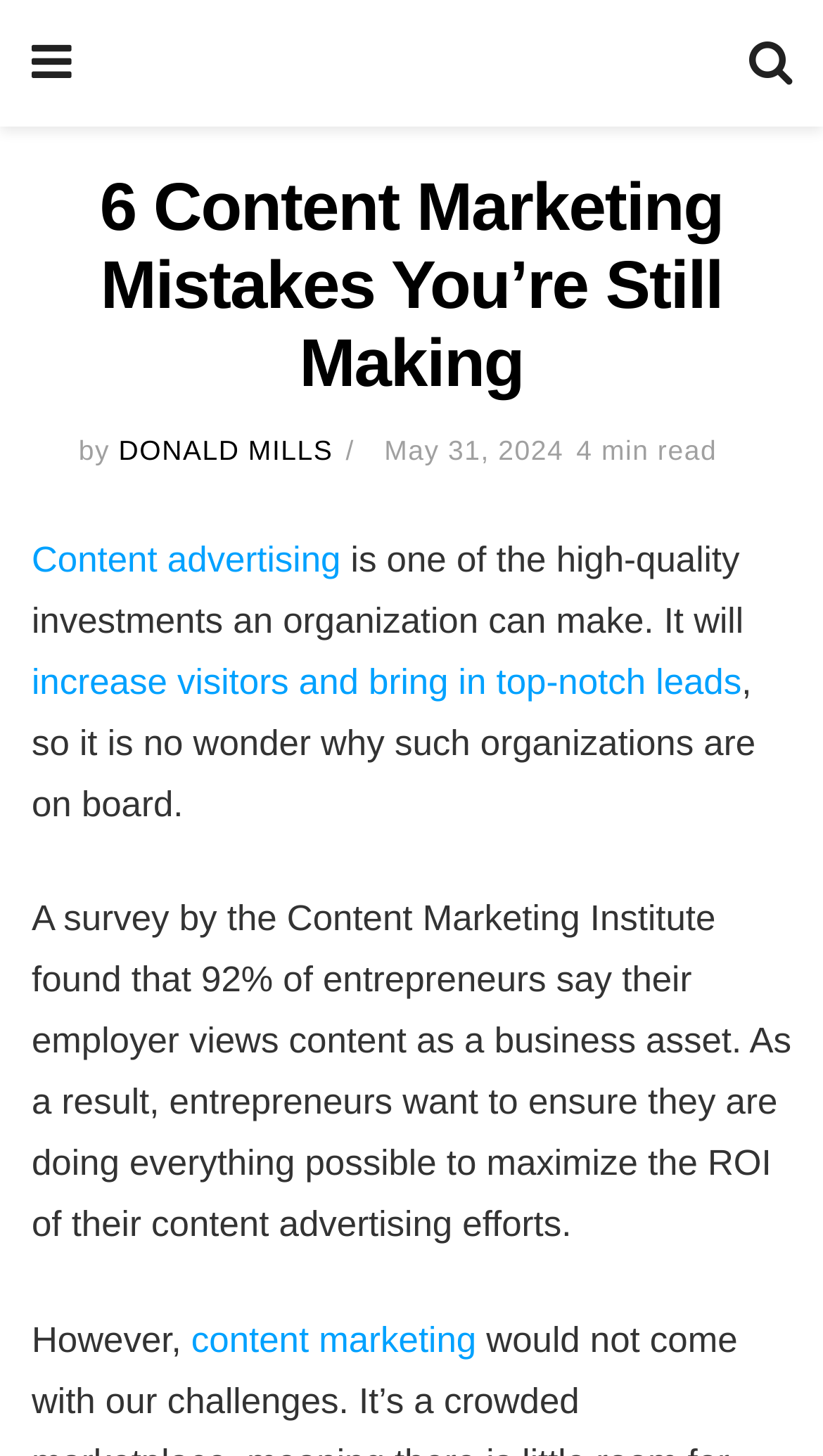Generate a detailed explanation of the webpage's features and information.

The webpage appears to be a blog post or article discussing common mistakes in content marketing. At the top left, there is a link with a Facebook icon, and next to it, a link with the website's name, "SEO Quero", accompanied by a small image of the same name. On the top right, there is a link with a Twitter icon.

Below these icons, the main title of the article "6 Content Marketing Mistakes You’re Still Making" is prominently displayed. The author's name, "DONALD MILLS", is mentioned below the title, along with the publication date, "May 31, 2024", and an estimated reading time of "4 min read".

The article begins with a brief introduction, stating that content advertising is a valuable investment for organizations, which can increase visitors and bring in high-quality leads. The text also cites a survey by the Content Marketing Institute, which found that 92% of entrepreneurs view content as a business asset.

The article then transitions to discussing the importance of maximizing the ROI of content advertising efforts, with the phrase "However" indicating a shift in the discussion. A link to "content marketing" is provided, likely leading to a related topic or resource.